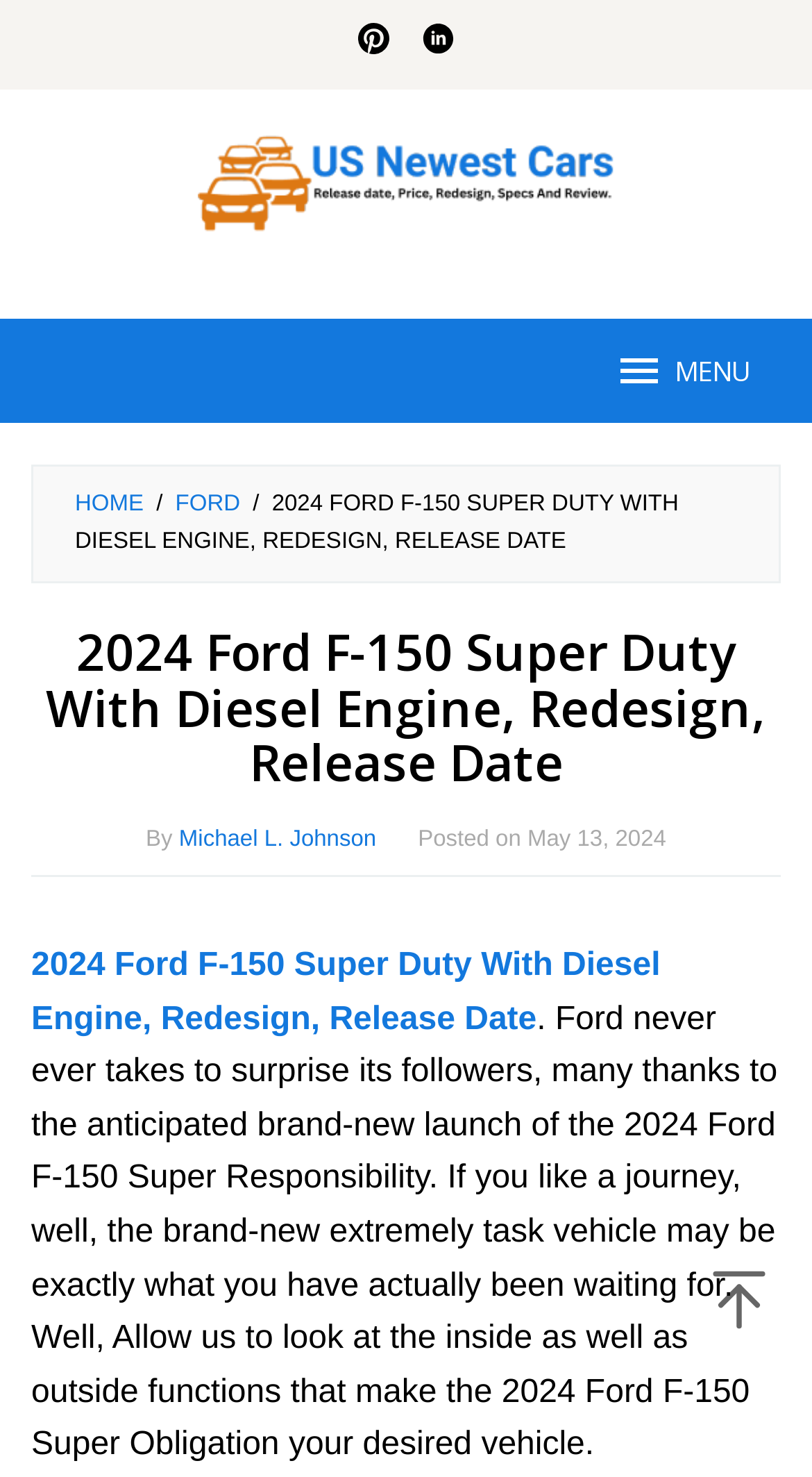Can you find and provide the title of the webpage?

2024 Ford F-150 Super Duty With Diesel Engine, Redesign, Release Date